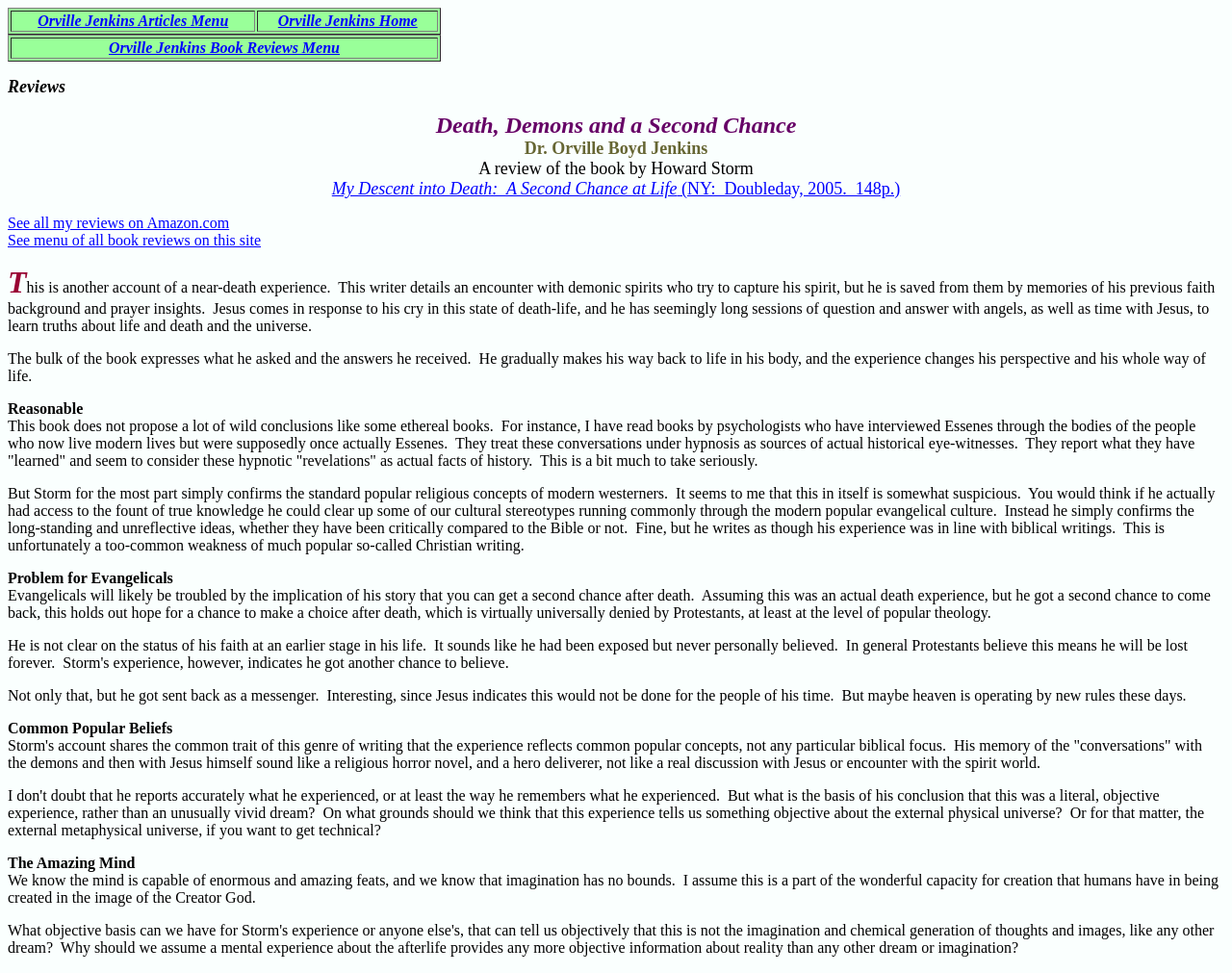Illustrate the webpage thoroughly, mentioning all important details.

This webpage is a book review of "My Descent into Death: A Second Chance at Life" by Howard Storm. At the top, there is a navigation menu with links to "Orville Jenkins Articles Menu", "Orville Jenkins Home", and "Orville Jenkins Book Reviews Menu". Below the menu, the title "Death, Demons and a Second Chance" is displayed prominently.

To the right of the title, the author's name "Dr. Orville Boyd Jenkins" is shown. Below the author's name, a brief description of the book review is provided, stating that it is a review of the book by Howard Storm.

The main content of the webpage is the book review, which is divided into several paragraphs. The review describes the book as an account of a near-death experience, where the author encounters demonic spirits but is saved by memories of his previous faith background and prayer insights. The reviewer notes that the book expresses the author's questions and answers with angels and Jesus, and that the experience changes the author's perspective and way of life.

The reviewer also provides their own analysis of the book, stating that it does not propose wild conclusions like some other books in the genre. However, they note that the book confirms standard popular religious concepts of modern westerners, which they find suspicious. They also point out that the book's implication of a second chance after death may be troubling for Evangelicals.

Throughout the review, there are several section headings, including "Problem for Evangelicals", "Common Popular Beliefs", and "The Amazing Mind". These headings break up the review into distinct sections, each discussing a particular aspect of the book.

At the bottom of the webpage, there are links to "See all my reviews on Amazon.com" and "See menu of all book reviews on this site".